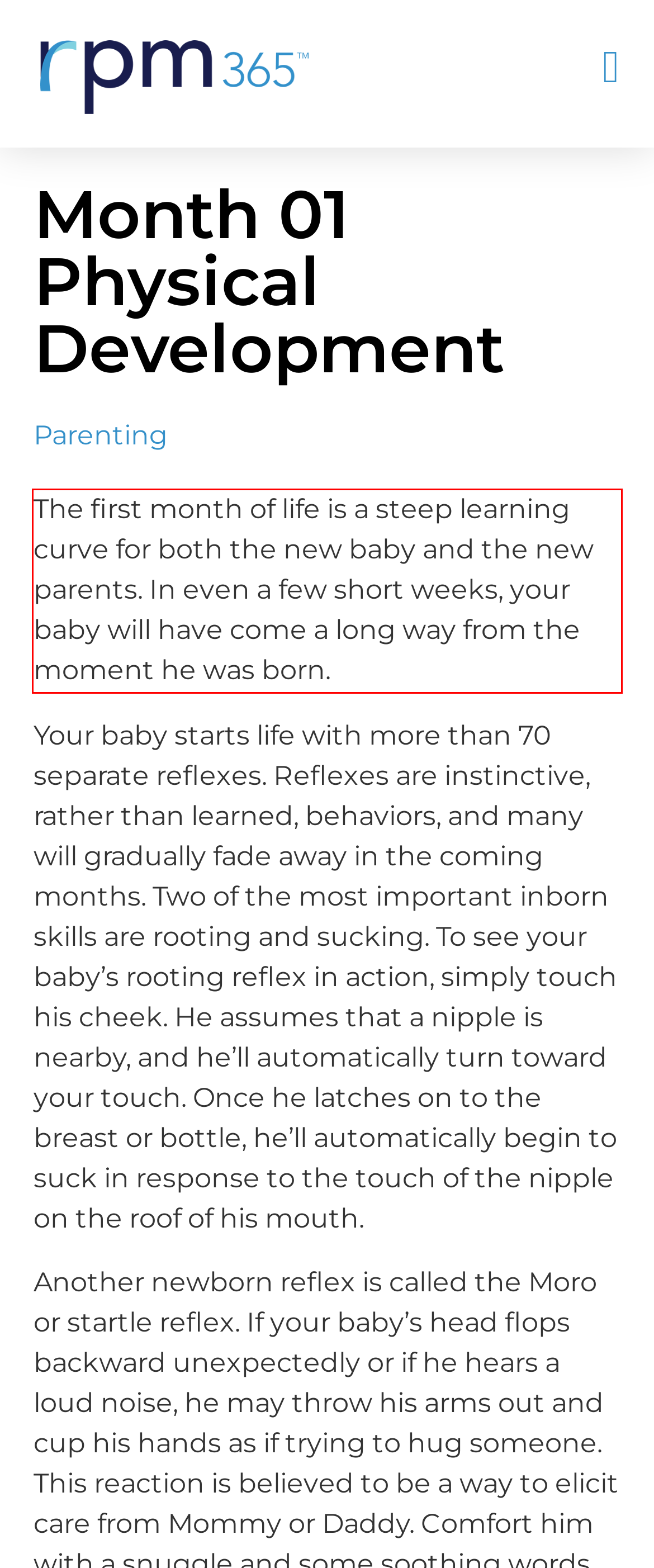Please identify and extract the text content from the UI element encased in a red bounding box on the provided webpage screenshot.

The first month of life is a steep learning curve for both the new baby and the new parents. In even a few short weeks, your baby will have come a long way from the moment he was born.